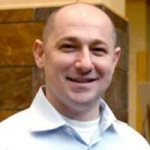Use one word or a short phrase to answer the question provided: 
What is the background of the portrait?

Textured stone or wood